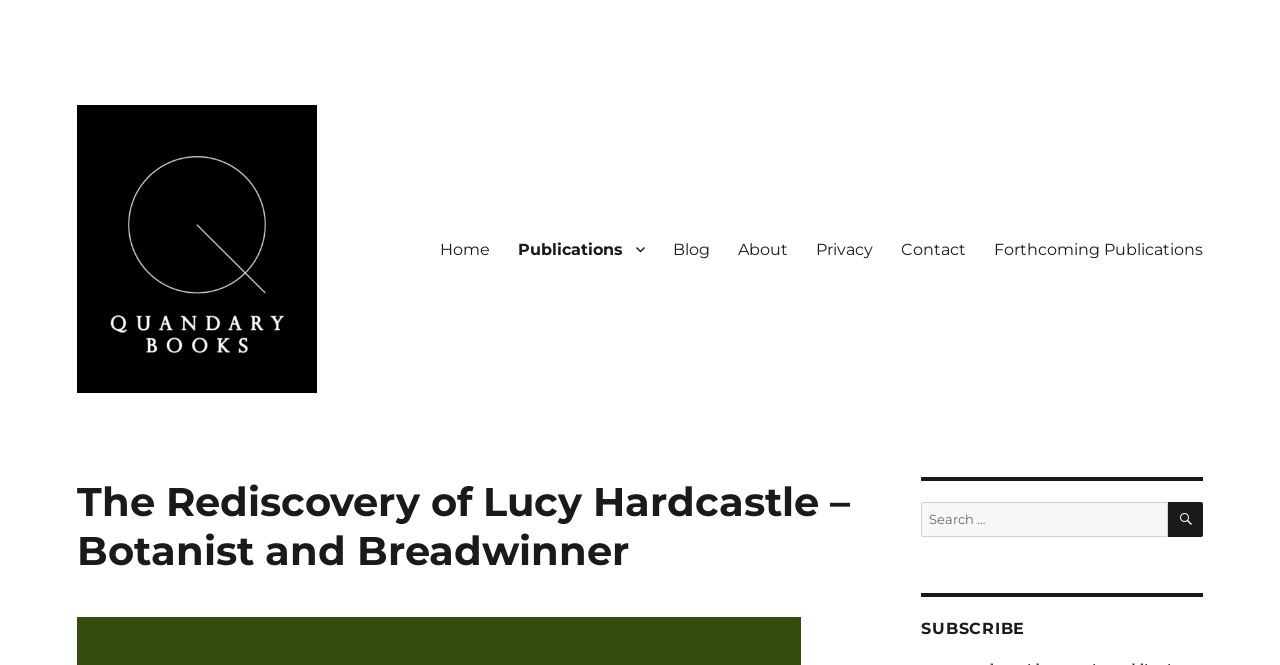Please locate the bounding box coordinates of the element that should be clicked to achieve the given instruction: "Call the phone number".

None